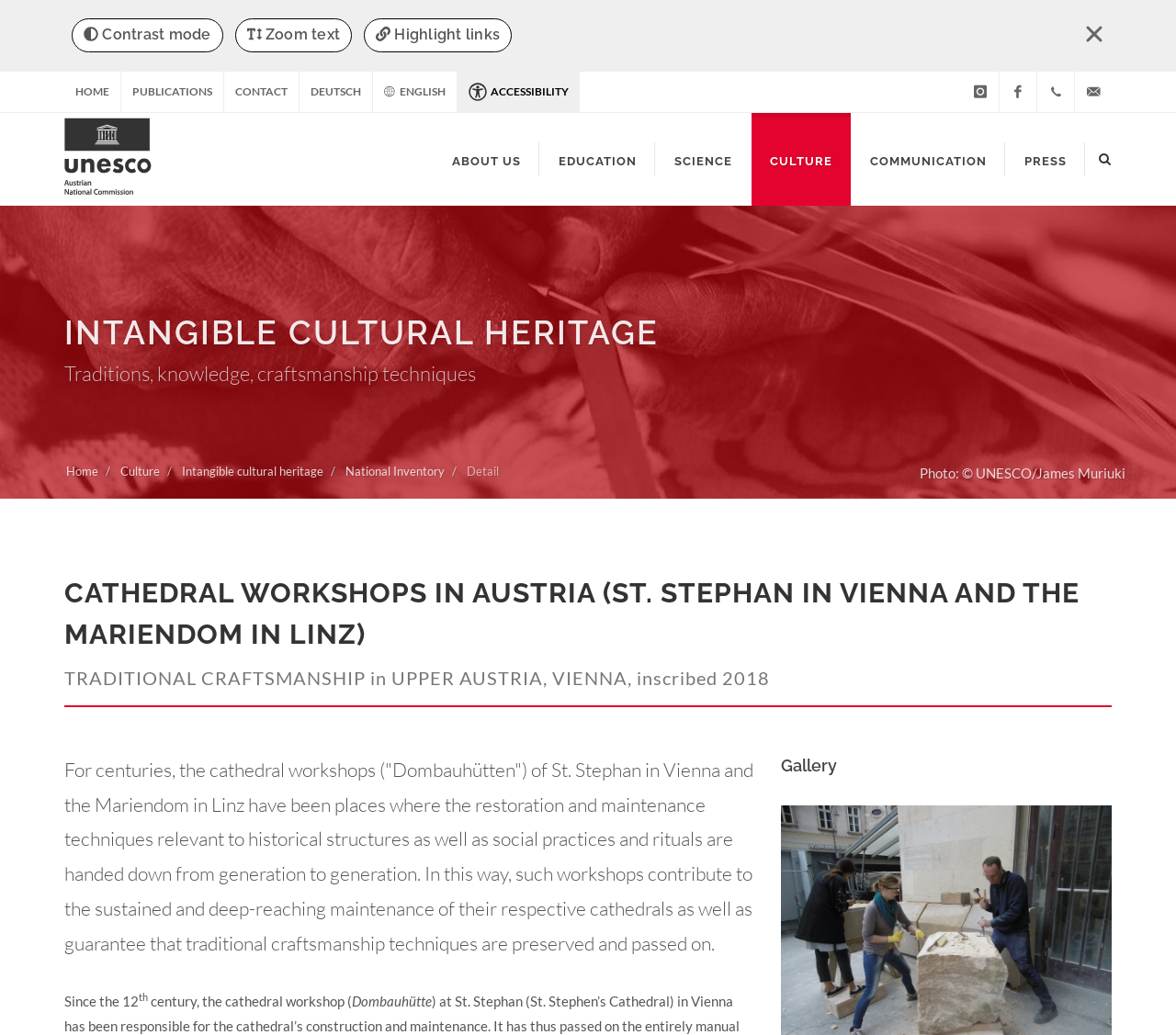Determine the bounding box coordinates of the area to click in order to meet this instruction: "Switch to contrast mode".

[0.084, 0.025, 0.179, 0.042]